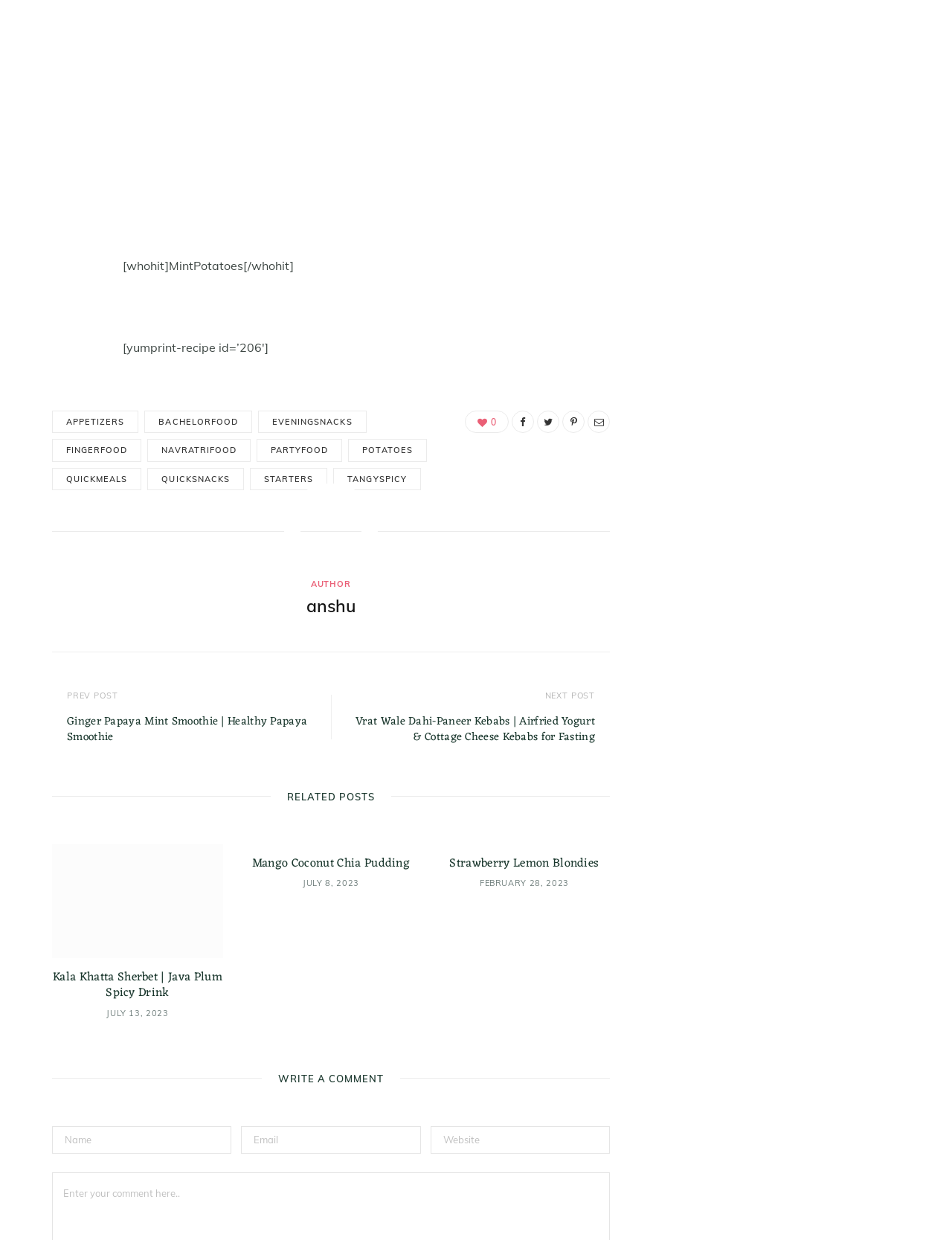How many related posts are there?
Based on the screenshot, answer the question with a single word or phrase.

3